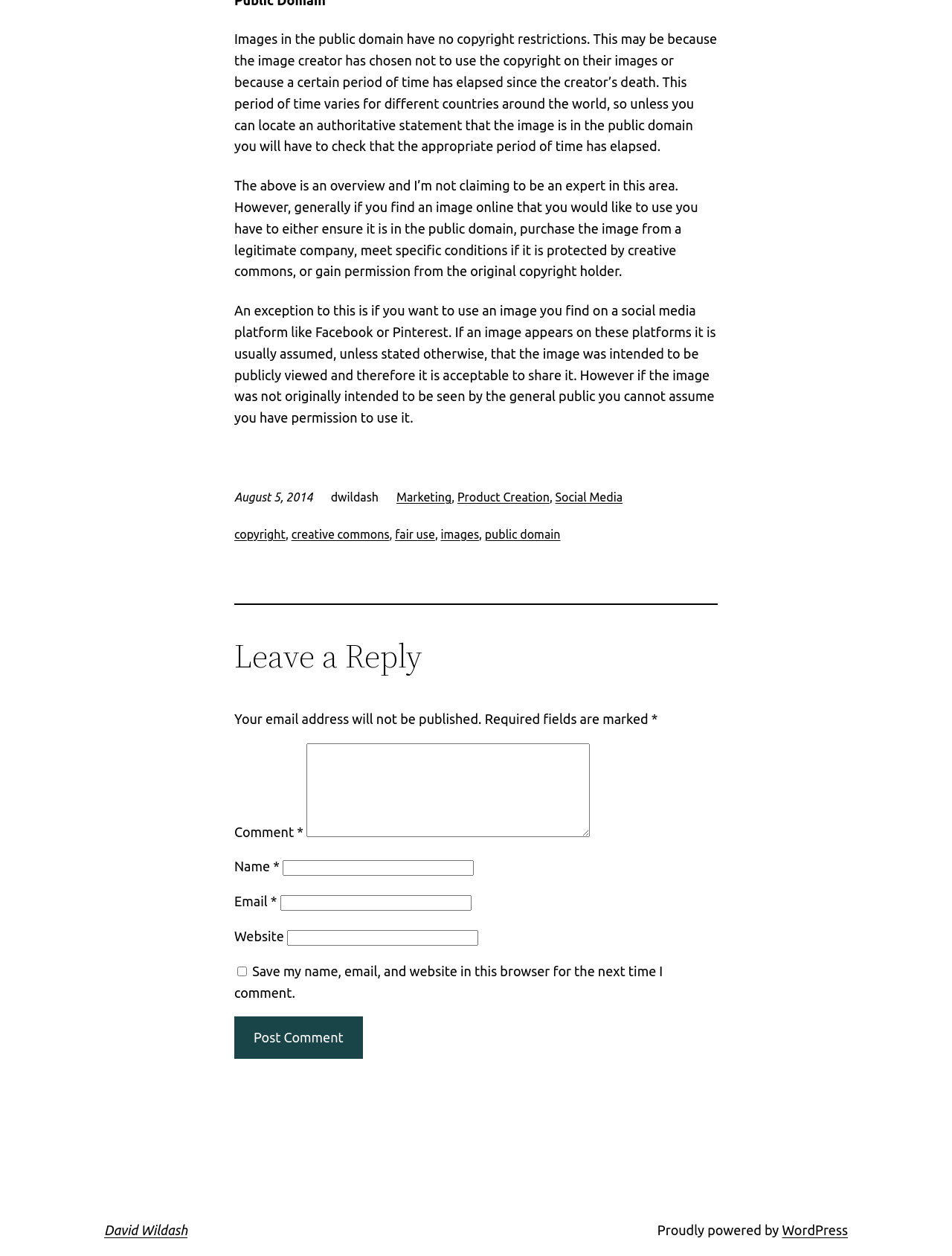Specify the bounding box coordinates (top-left x, top-left y, bottom-right x, bottom-right y) of the UI element in the screenshot that matches this description: name="submit" value="Post Comment"

[0.246, 0.809, 0.381, 0.843]